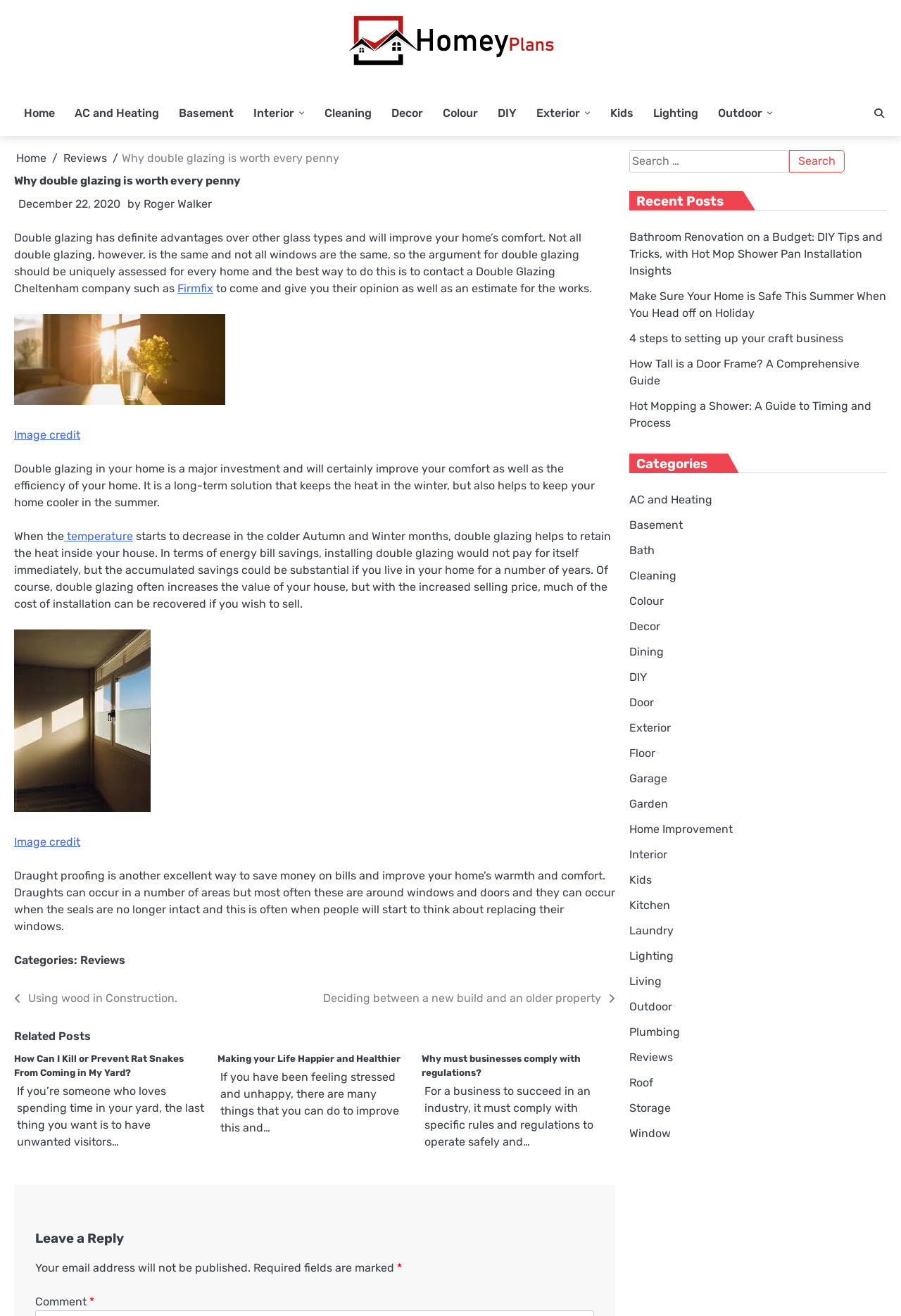Find the bounding box coordinates for the UI element whose description is: "parent_node: Search for: value="Search"". The coordinates should be four float numbers between 0 and 1, in the format [left, top, right, bottom].

[0.876, 0.114, 0.938, 0.131]